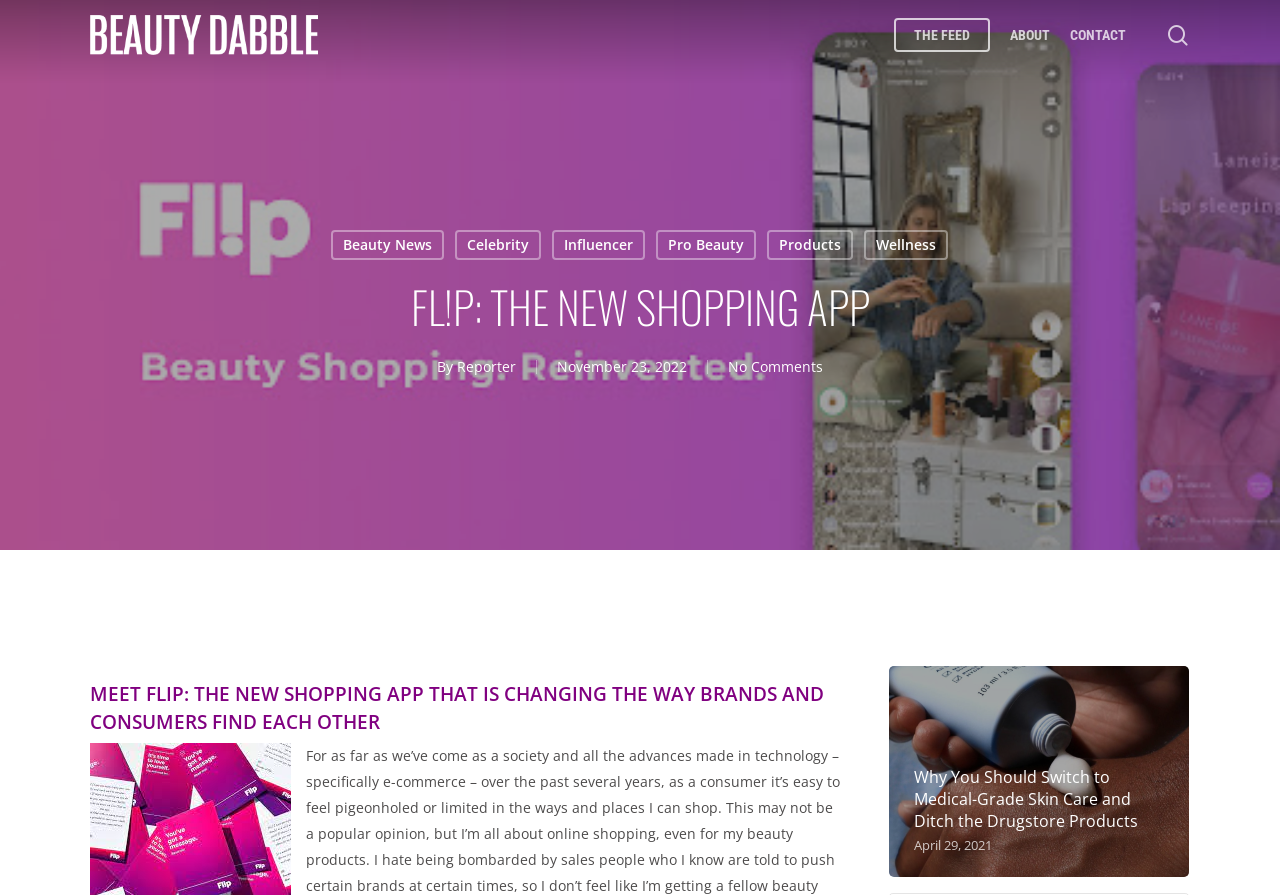Please find the bounding box coordinates of the element that needs to be clicked to perform the following instruction: "Search for a product". The bounding box coordinates should be four float numbers between 0 and 1, represented as [left, top, right, bottom].

[0.07, 0.207, 0.93, 0.292]